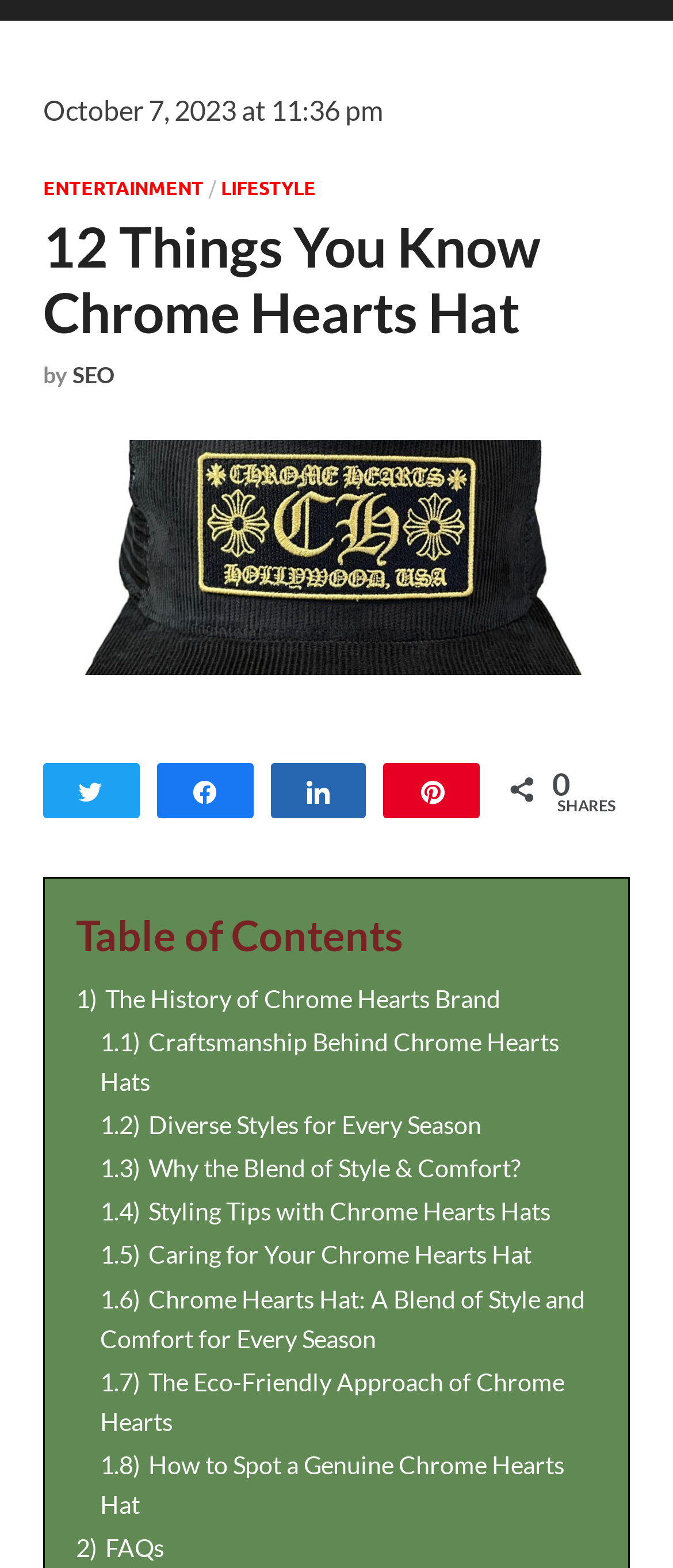Identify the bounding box for the given UI element using the description provided. Coordinates should be in the format (top-left x, top-left y, bottom-right x, bottom-right y) and must be between 0 and 1. Here is the description: Menu

None